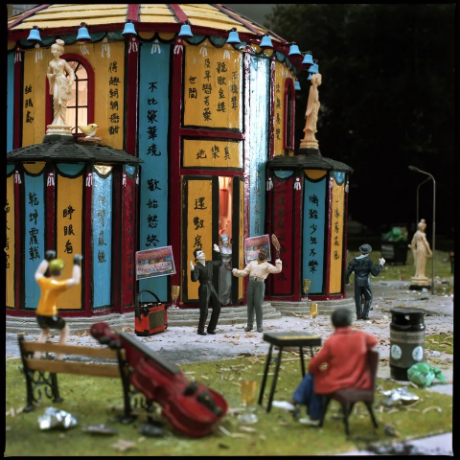What is scattered around the figures in the scene?
Please provide a comprehensive answer to the question based on the webpage screenshot.

The scene includes elements characteristic of a bustling outdoor space, such as a collection of trash and a trash can, which are scattered around the figures, adding a touch of realism and everyday urban life to the miniature world.